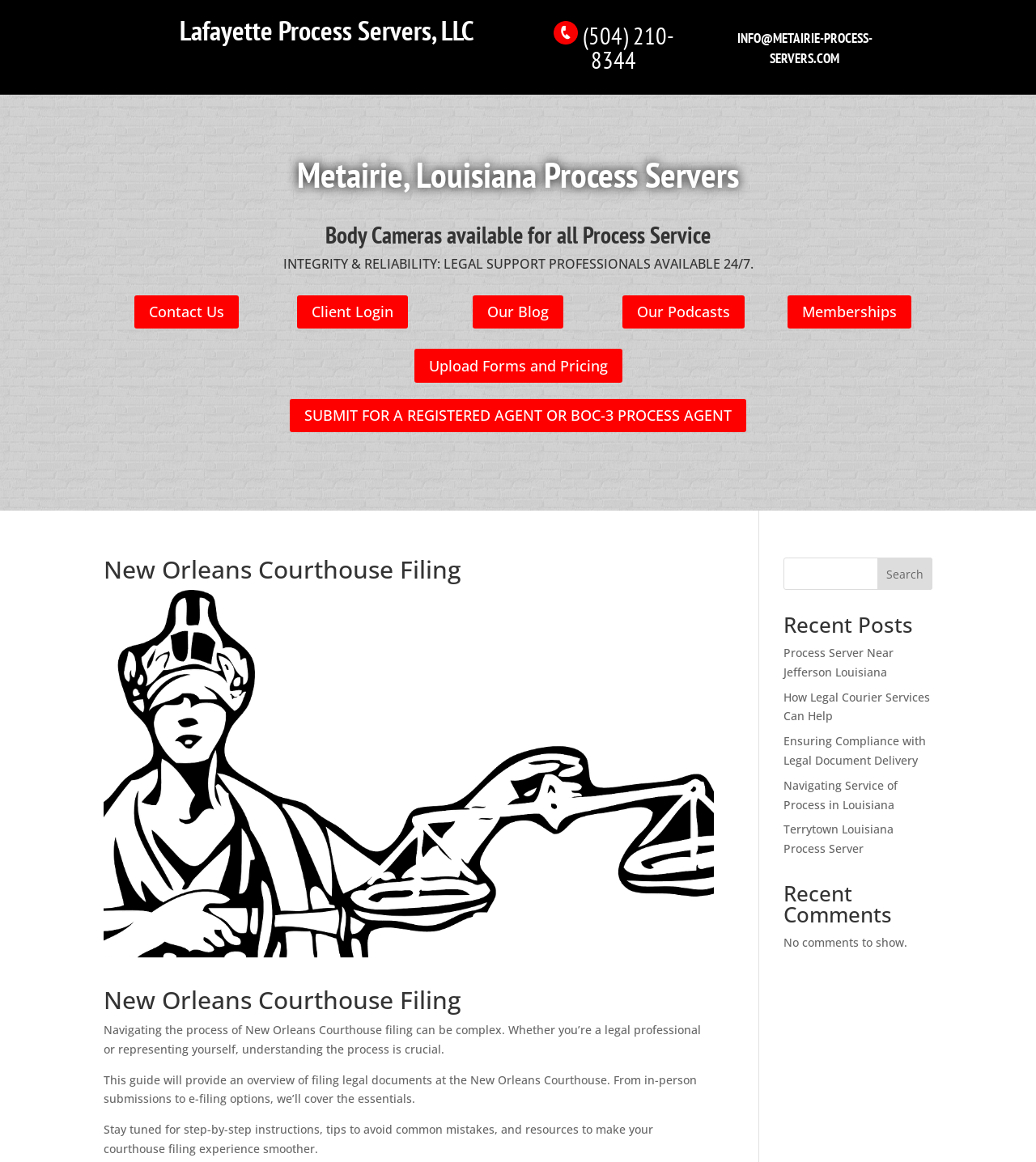How many recent posts are listed?
Please provide a comprehensive answer to the question based on the webpage screenshot.

The recent posts are listed under the heading 'Recent Posts'. There are four links listed, which are 'Process Server Near Jefferson Louisiana', 'How Legal Courier Services Can Help', 'Ensuring Compliance with Legal Document Delivery', and 'Navigating Service of Process in Louisiana'. By counting these links, we can determine that there are 4 recent posts listed.